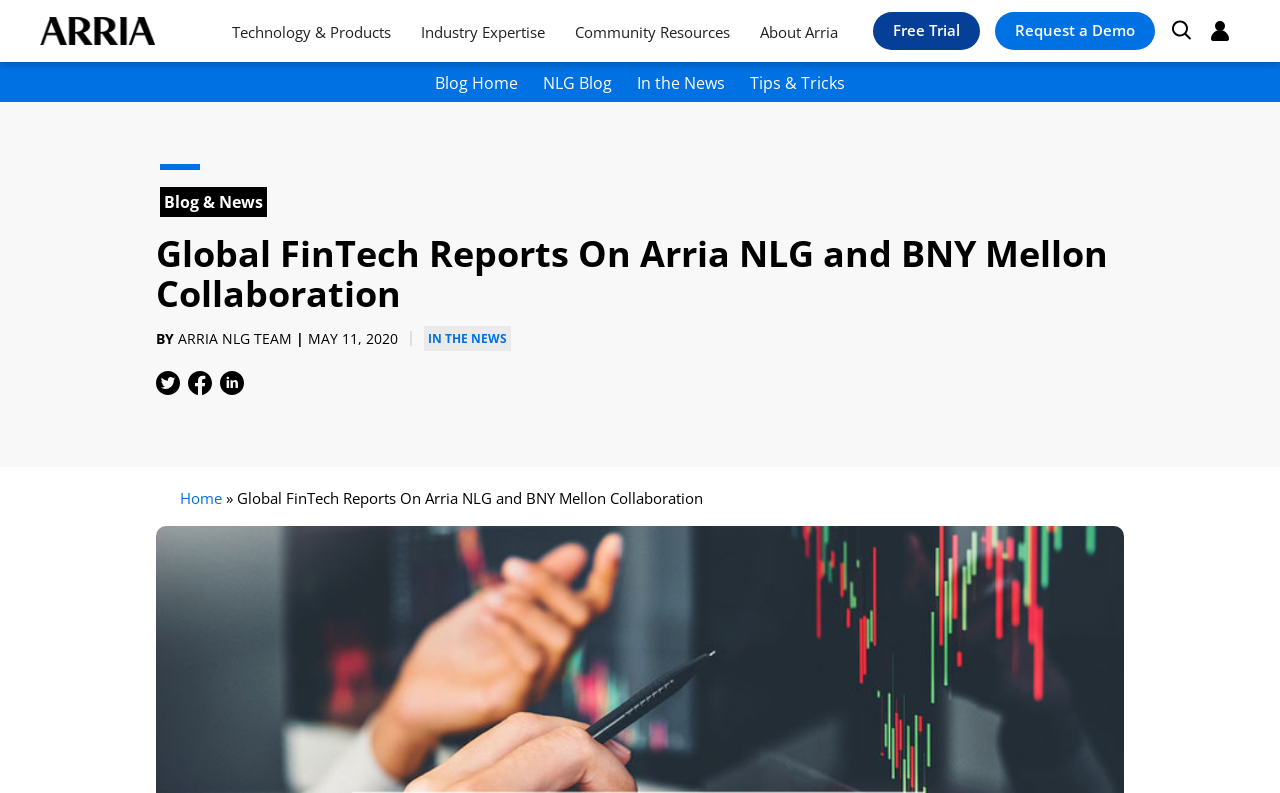From the webpage screenshot, predict the bounding box of the UI element that matches this description: "Home".

[0.141, 0.615, 0.173, 0.641]